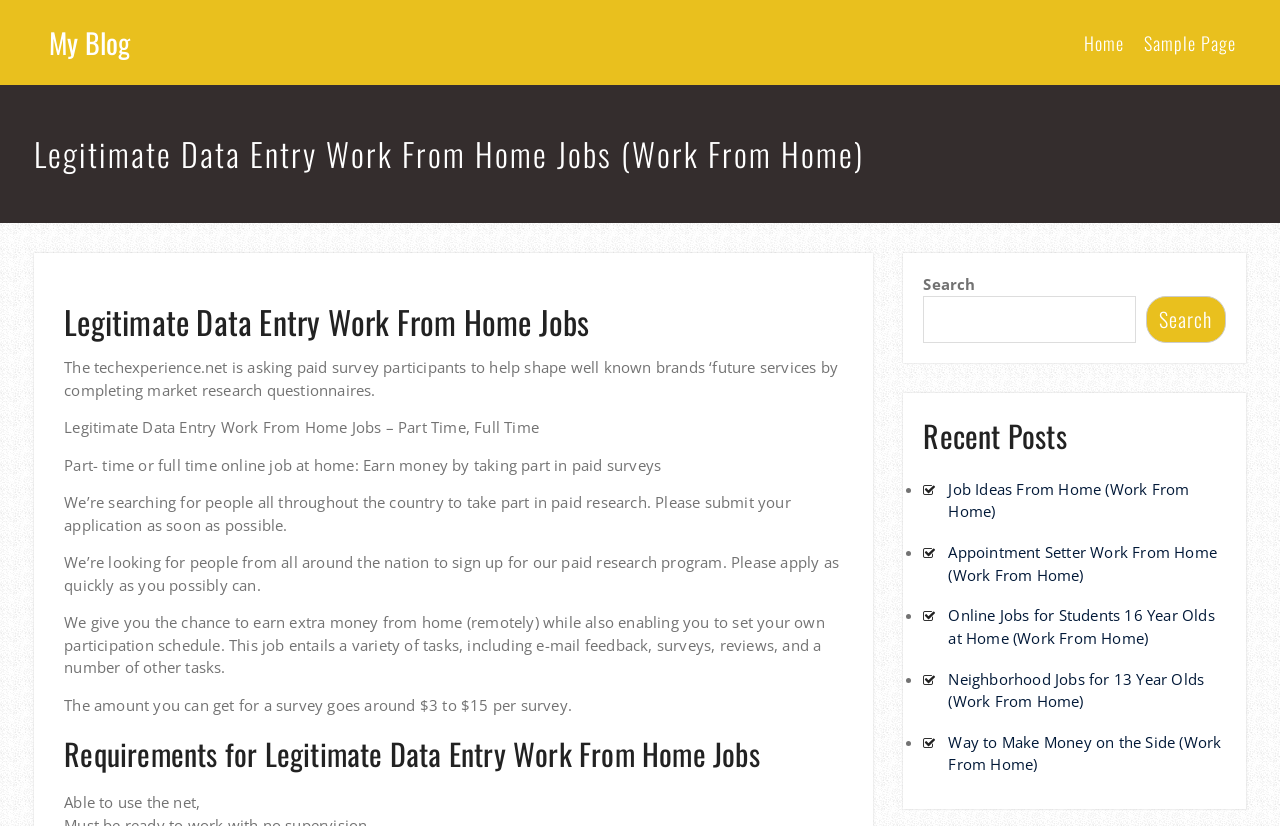Please find the bounding box coordinates of the clickable region needed to complete the following instruction: "View 'Sample Page'". The bounding box coordinates must consist of four float numbers between 0 and 1, i.e., [left, top, right, bottom].

[0.894, 0.036, 0.965, 0.084]